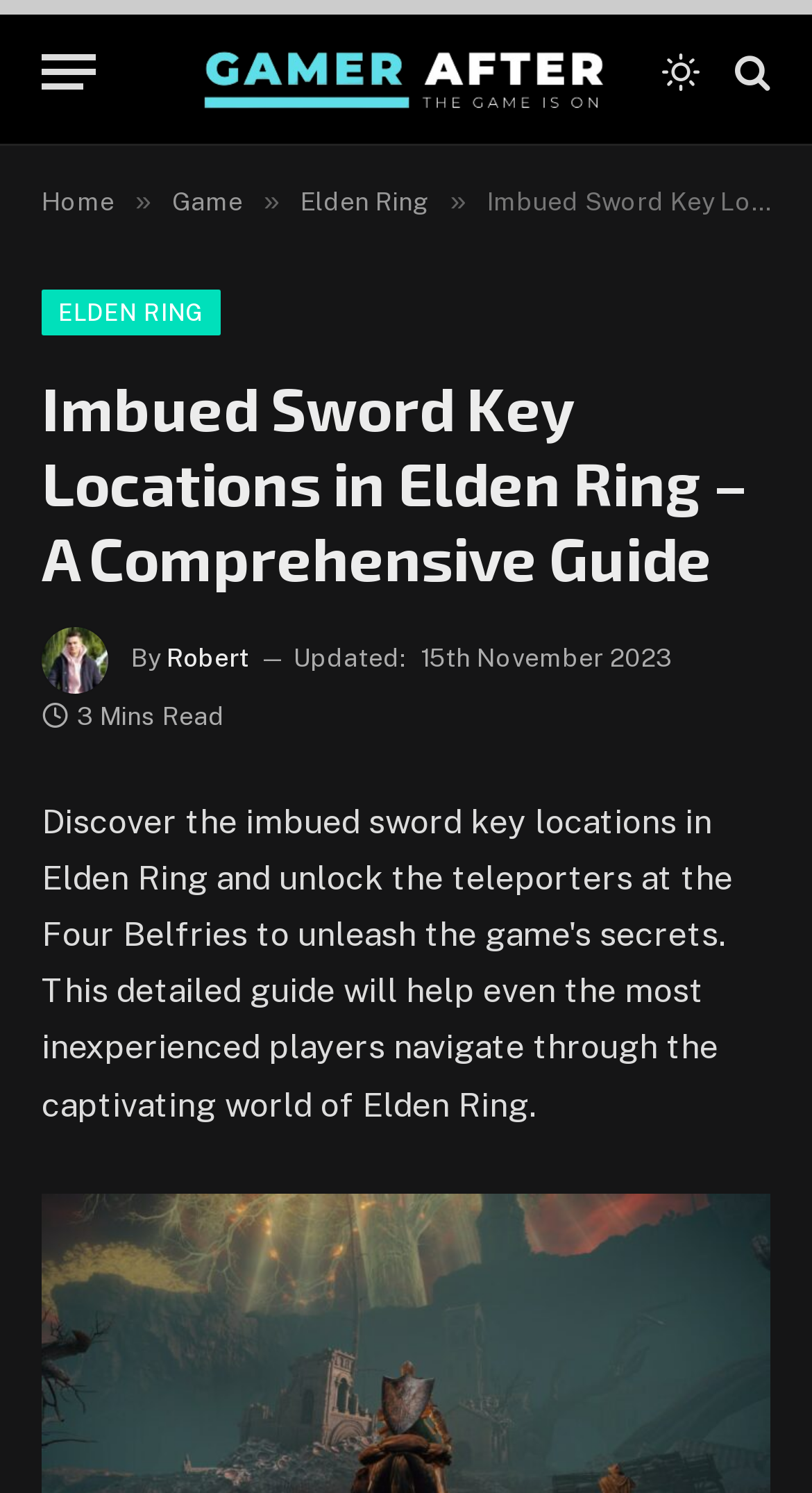Using the description "title="Switch to Light Design."", locate and provide the bounding box of the UI element.

[0.805, 0.036, 0.872, 0.061]